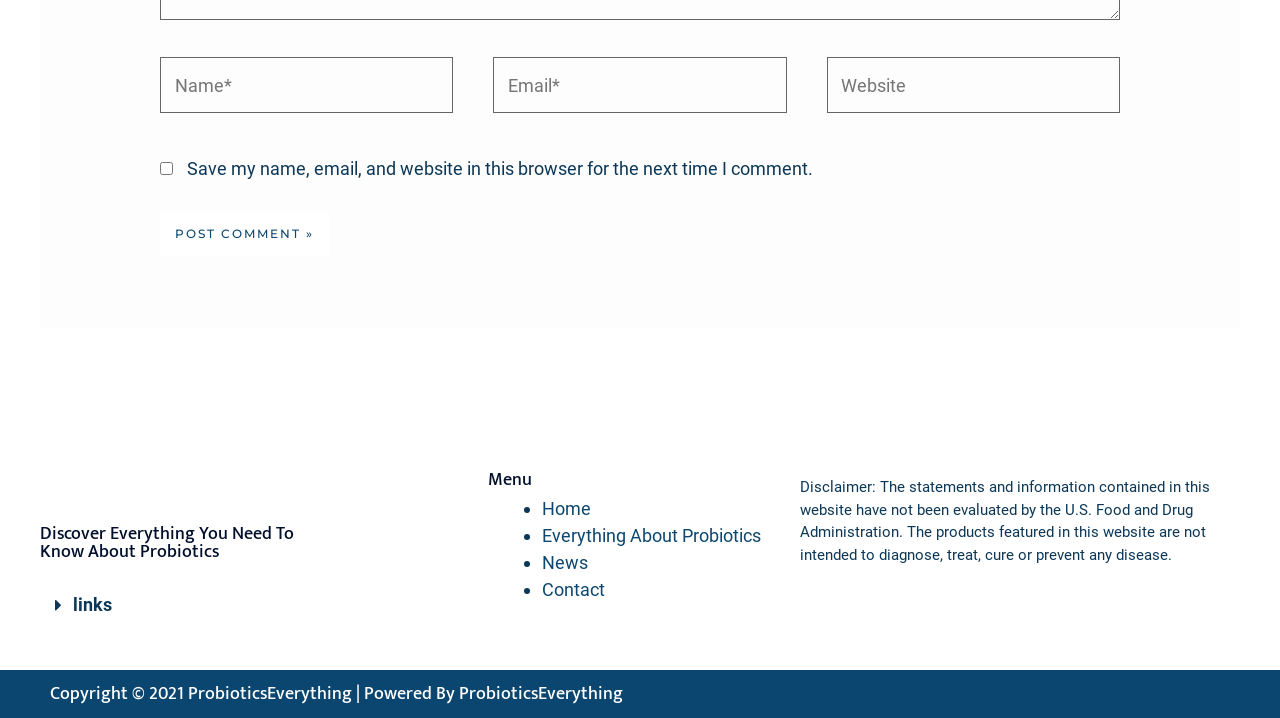Respond with a single word or phrase to the following question:
What type of content is featured on this website?

Probiotics